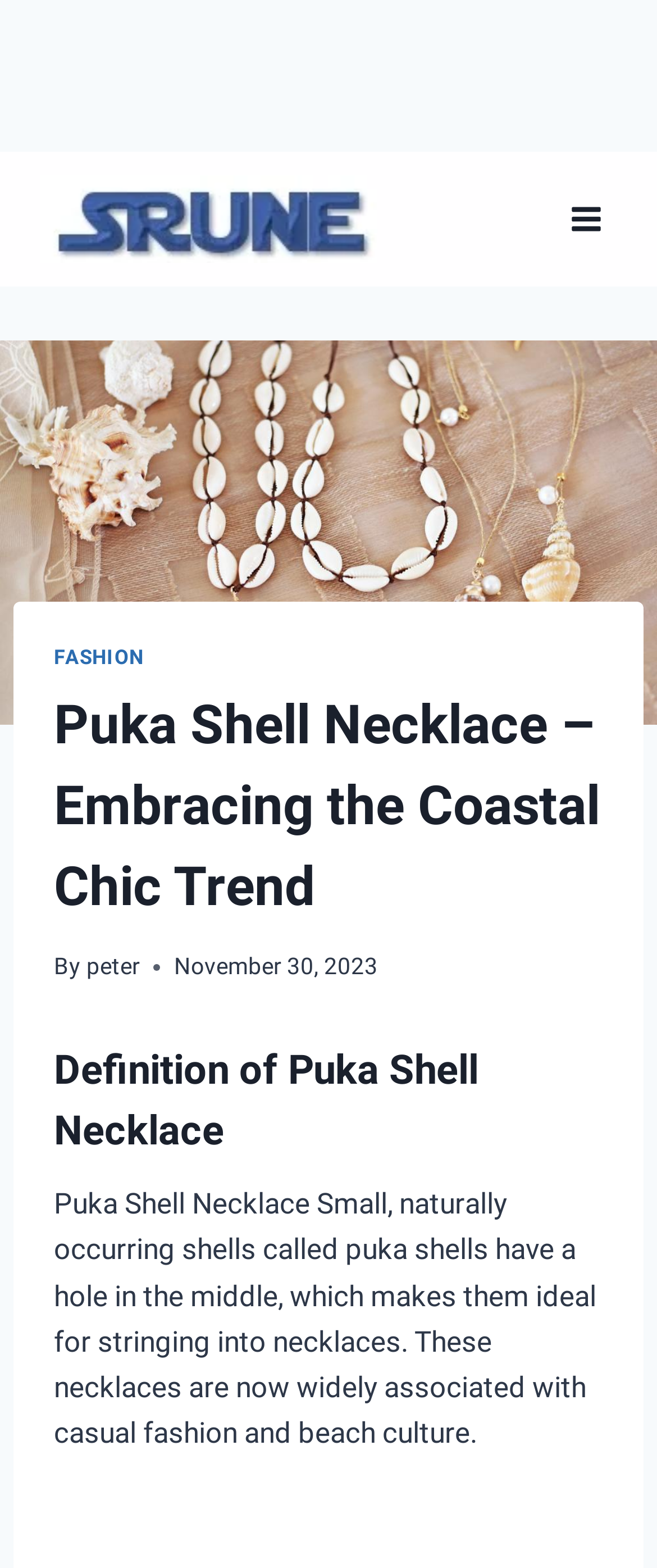Respond with a single word or phrase to the following question:
What is the author of the article?

peter